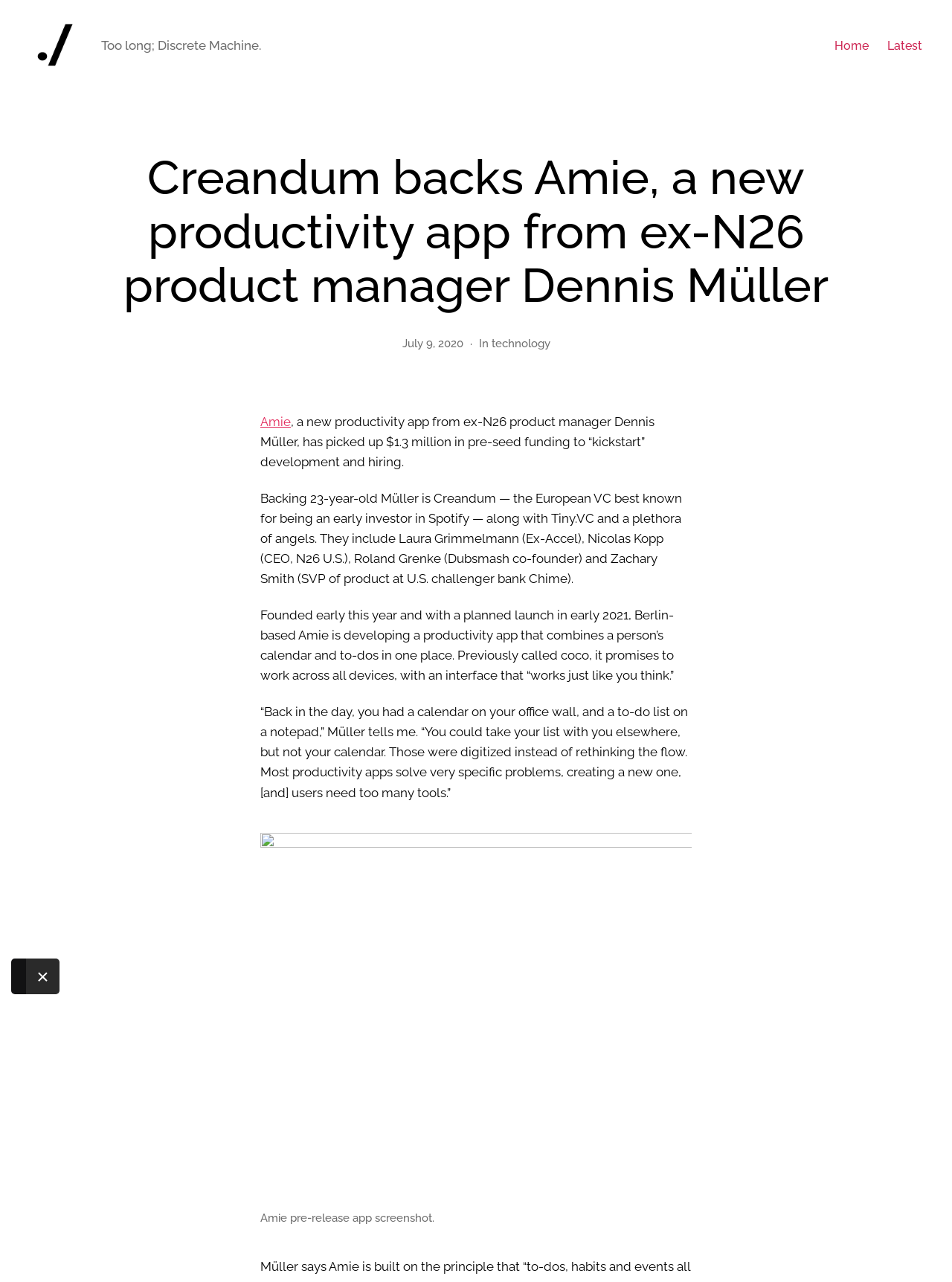Please extract the webpage's main title and generate its text content.

Creandum backs Amie, a new productivity app from ex-N26 product manager Dennis Müller